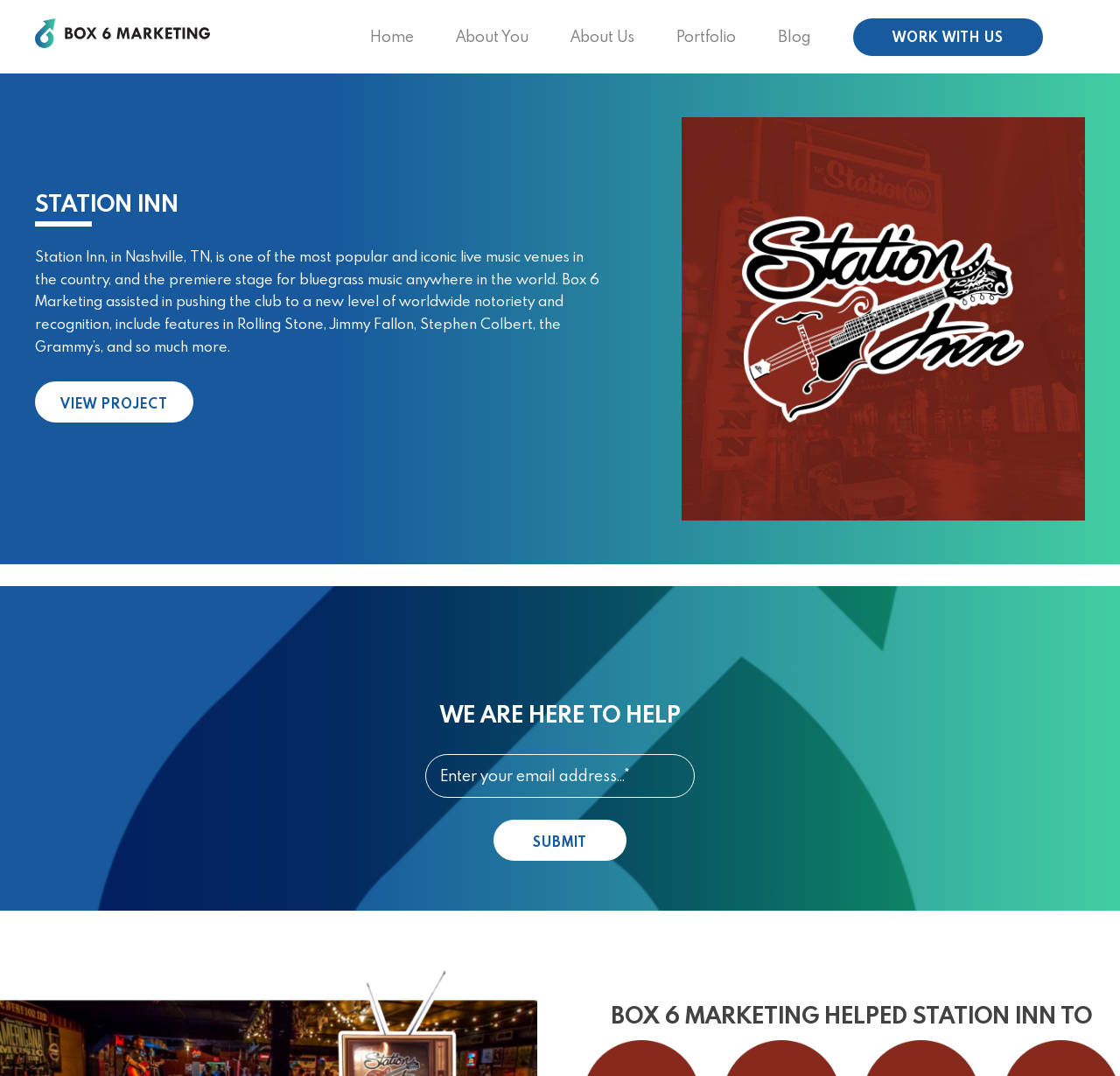Could you provide the bounding box coordinates for the portion of the screen to click to complete this instruction: "Explore the 'About this site' section"?

None